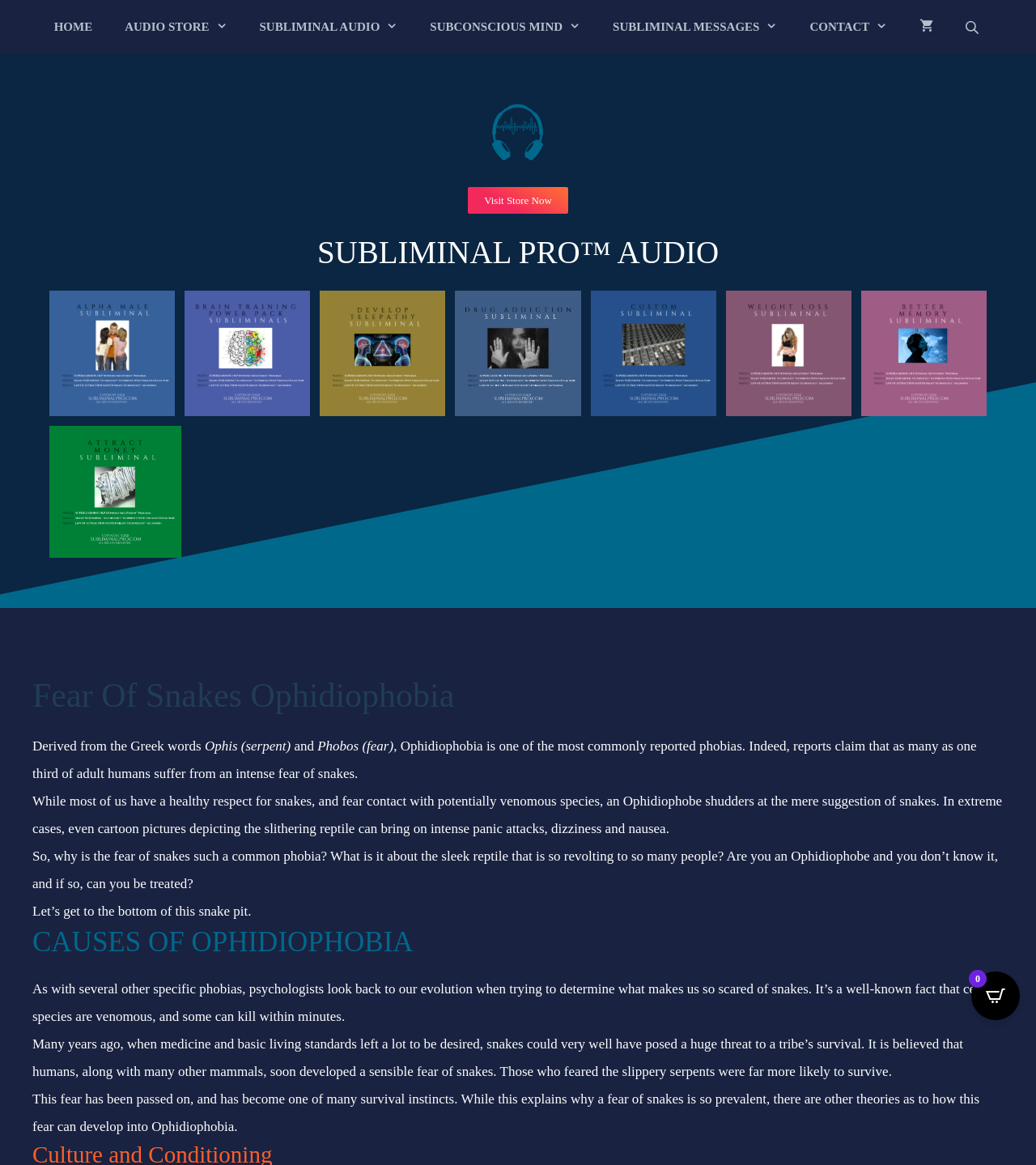Please identify the bounding box coordinates of the element that needs to be clicked to execute the following command: "Click the 'HOME' link". Provide the bounding box using four float numbers between 0 and 1, formatted as [left, top, right, bottom].

[0.036, 0.0, 0.105, 0.047]